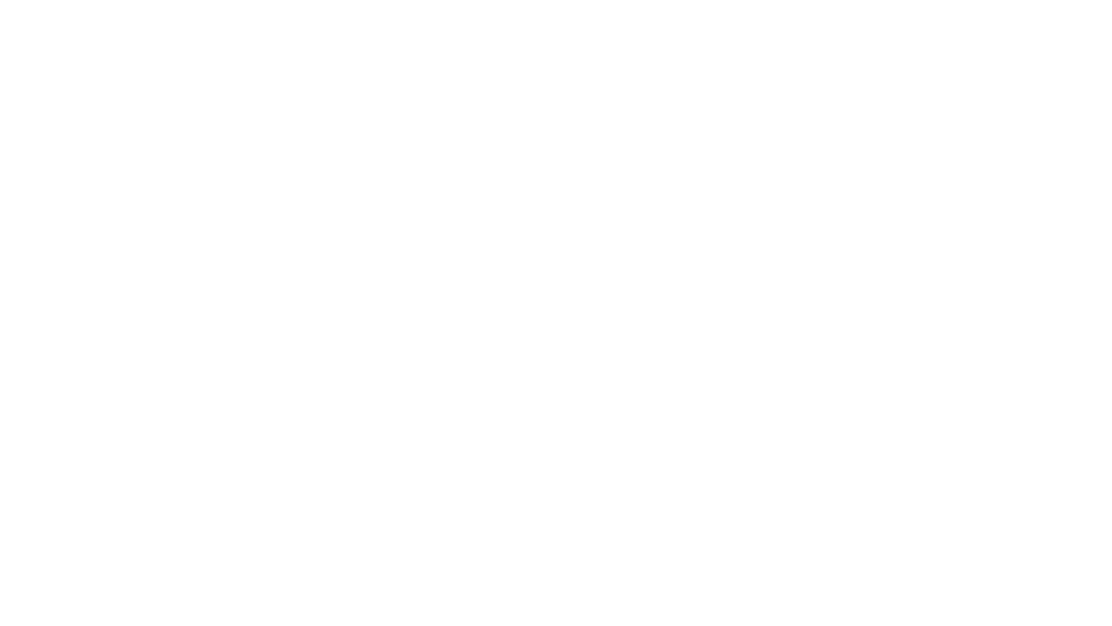What is the importance of bees in our ecosystem?
Give a one-word or short-phrase answer derived from the screenshot.

Pollination and honey production